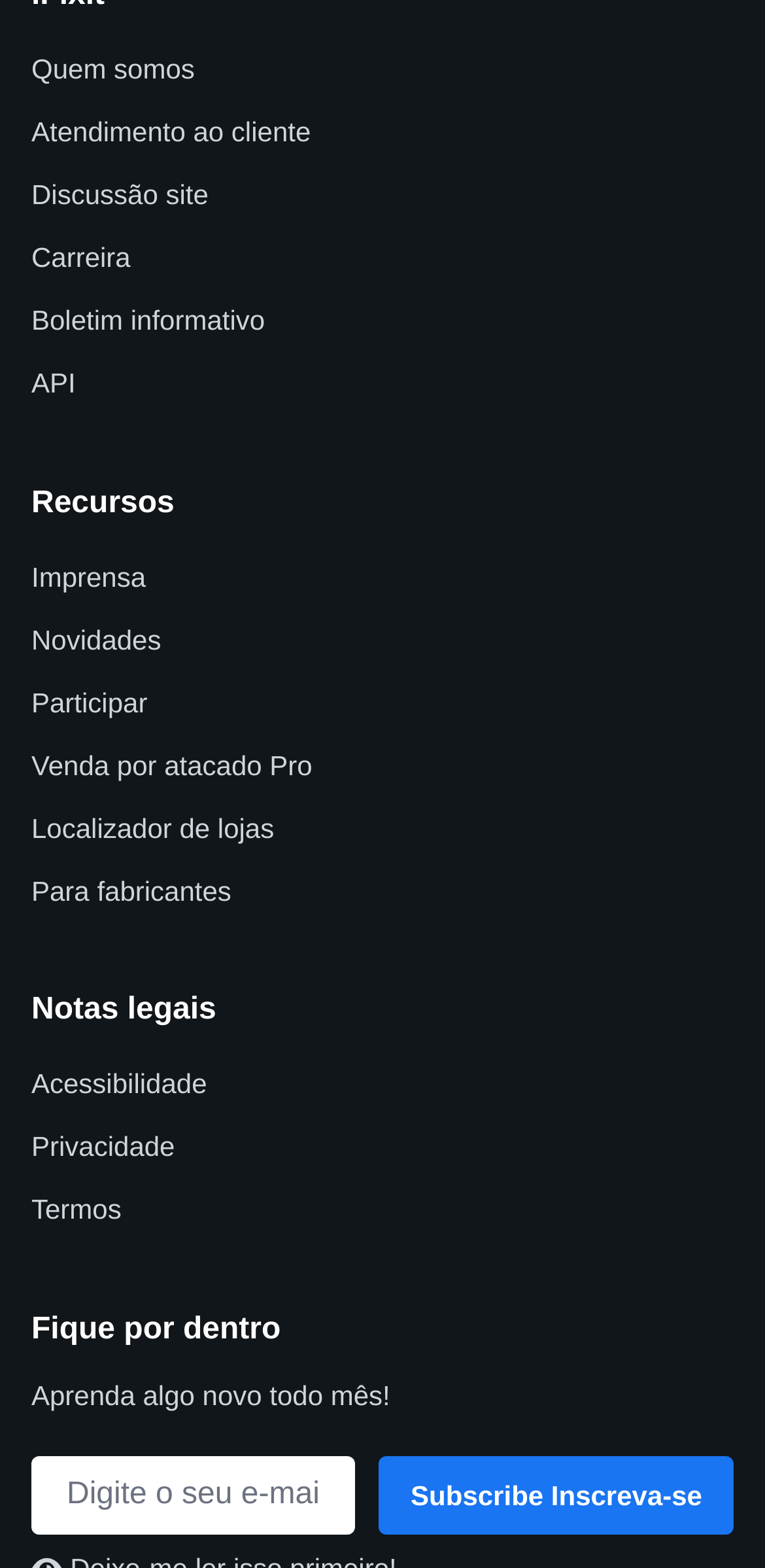Pinpoint the bounding box coordinates of the element you need to click to execute the following instruction: "Click on Quem somos". The bounding box should be represented by four float numbers between 0 and 1, in the format [left, top, right, bottom].

[0.041, 0.034, 0.254, 0.054]